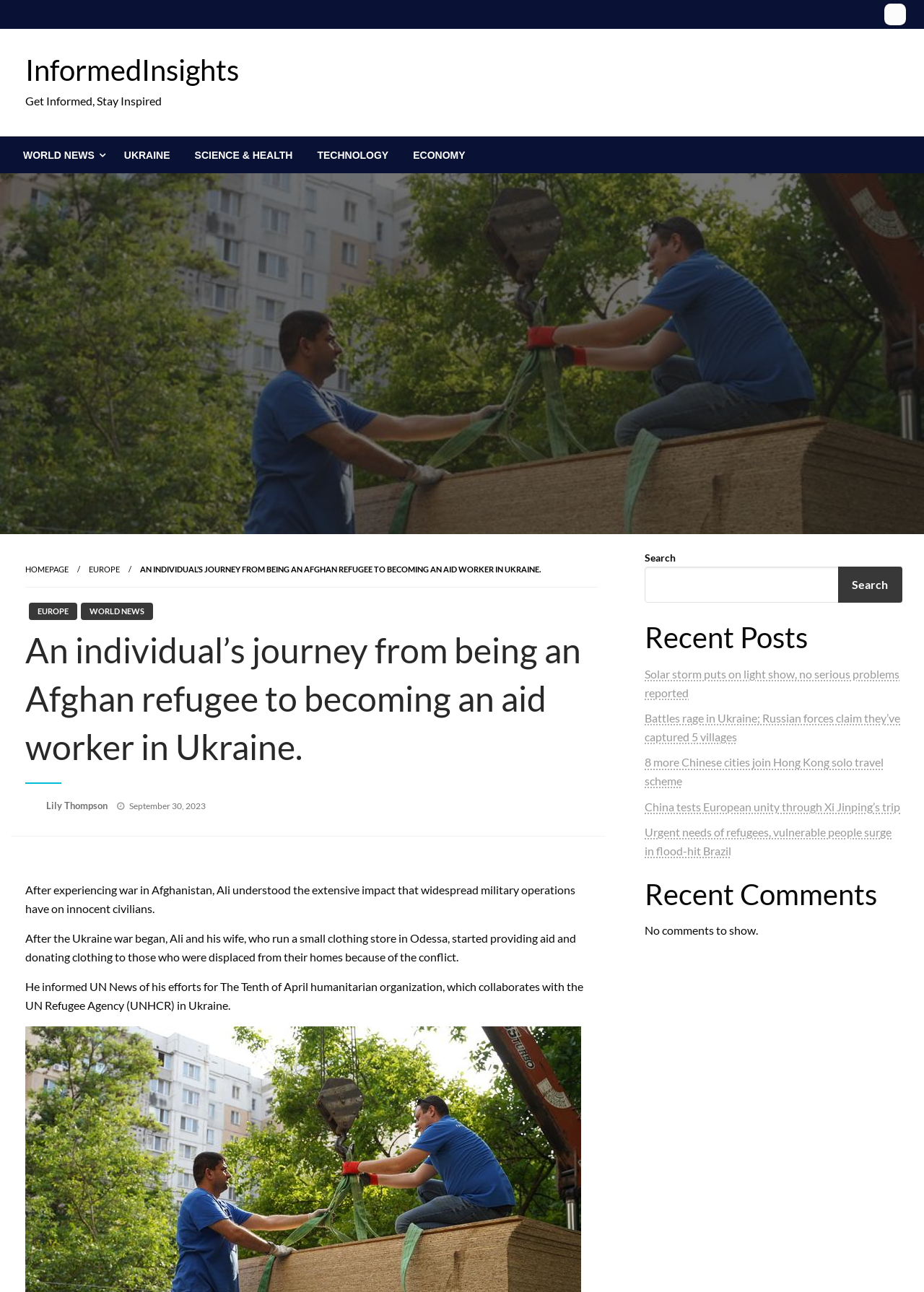Please identify the bounding box coordinates of the element that needs to be clicked to perform the following instruction: "Read the article 'An individual's journey from being an Afghan refugee to becoming an aid worker in Ukraine'".

[0.0, 0.267, 1.0, 0.278]